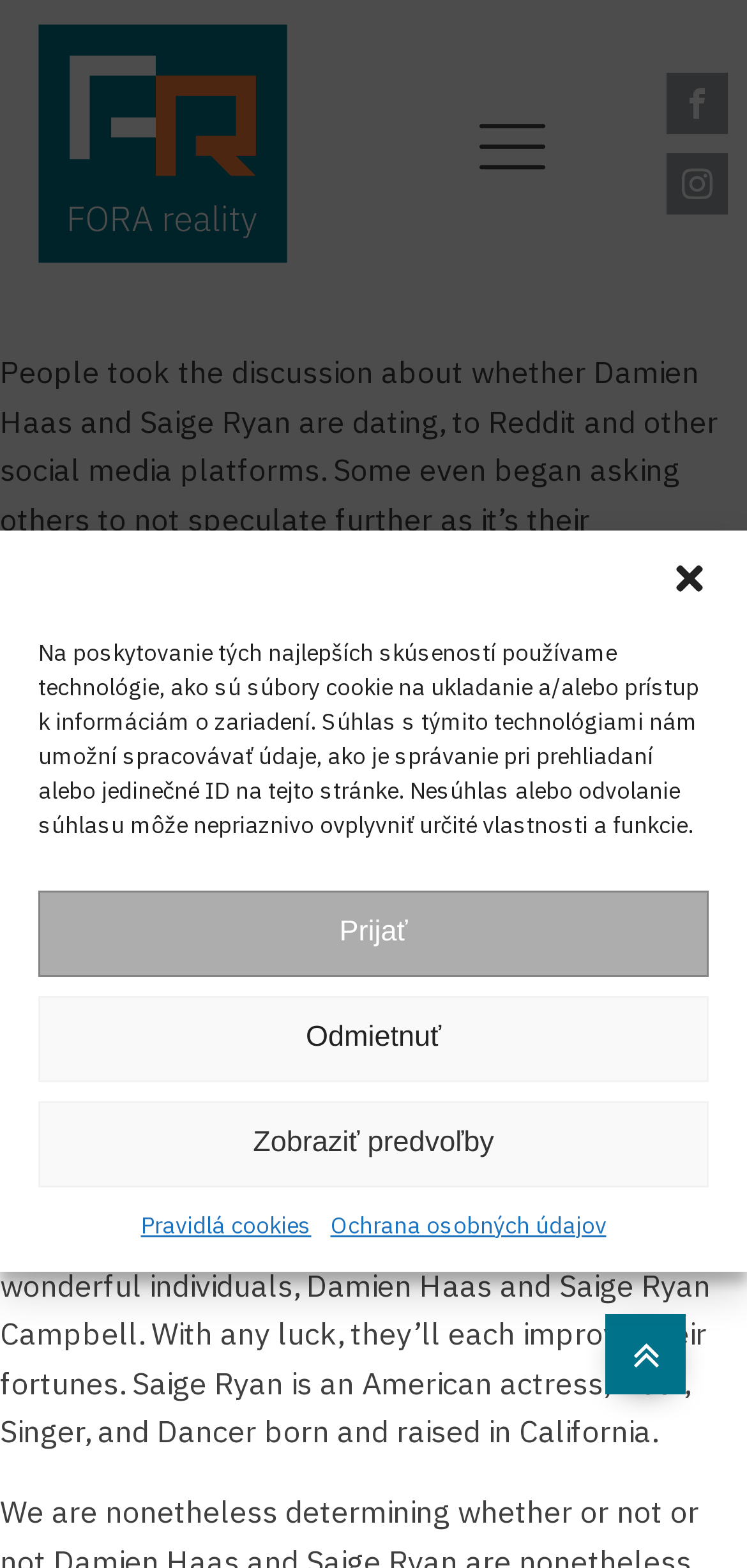Can you give a comprehensive explanation to the question given the content of the image?
What is the content material mentioned in the webpage?

The webpage mentions that Anthony officially announced that he was leaving Smosh and dealing on his own private channel and content material, indicating that the content material refers to the type of content created by Anthony.